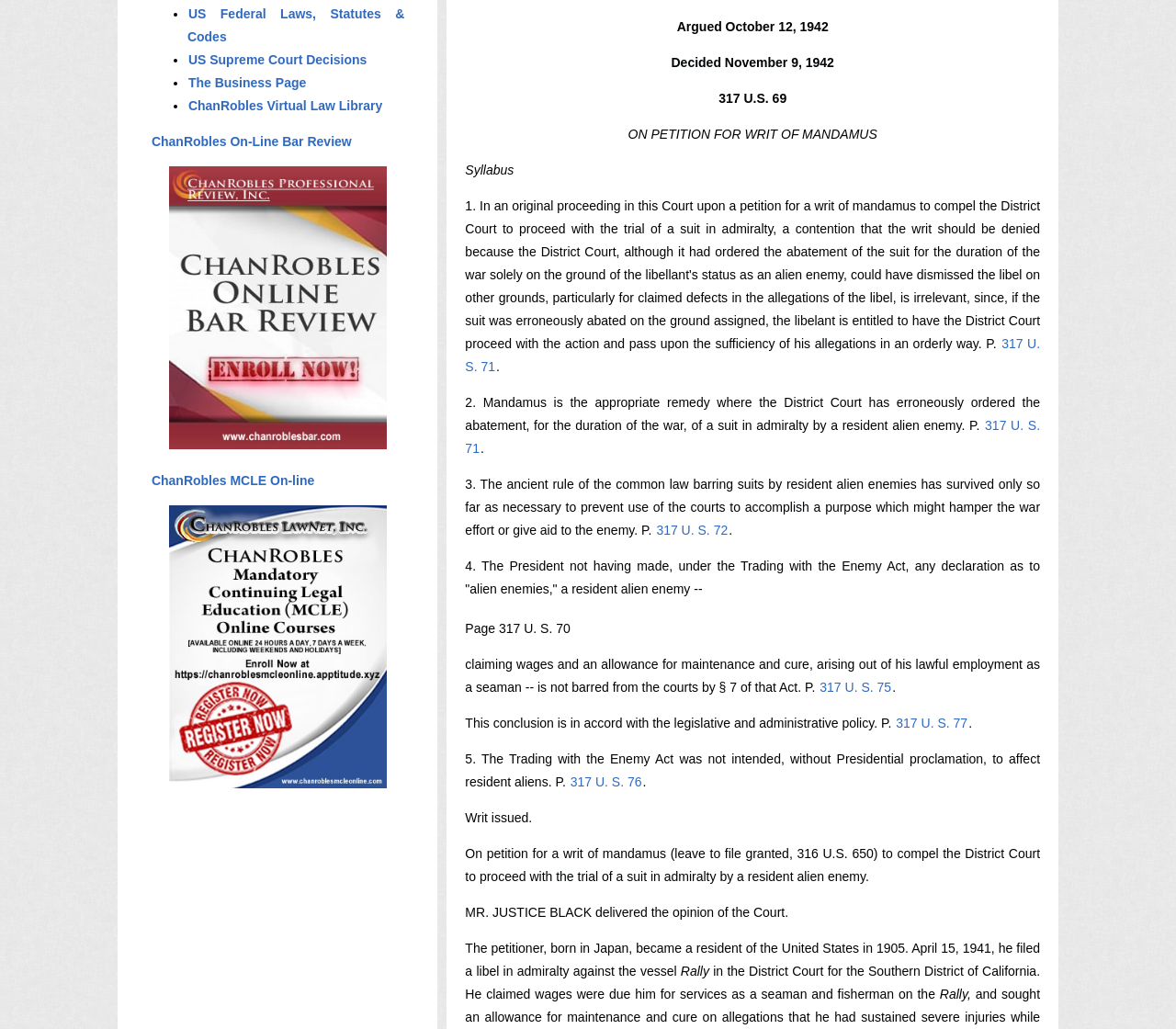From the webpage screenshot, predict the bounding box of the UI element that matches this description: "37signals’s".

None